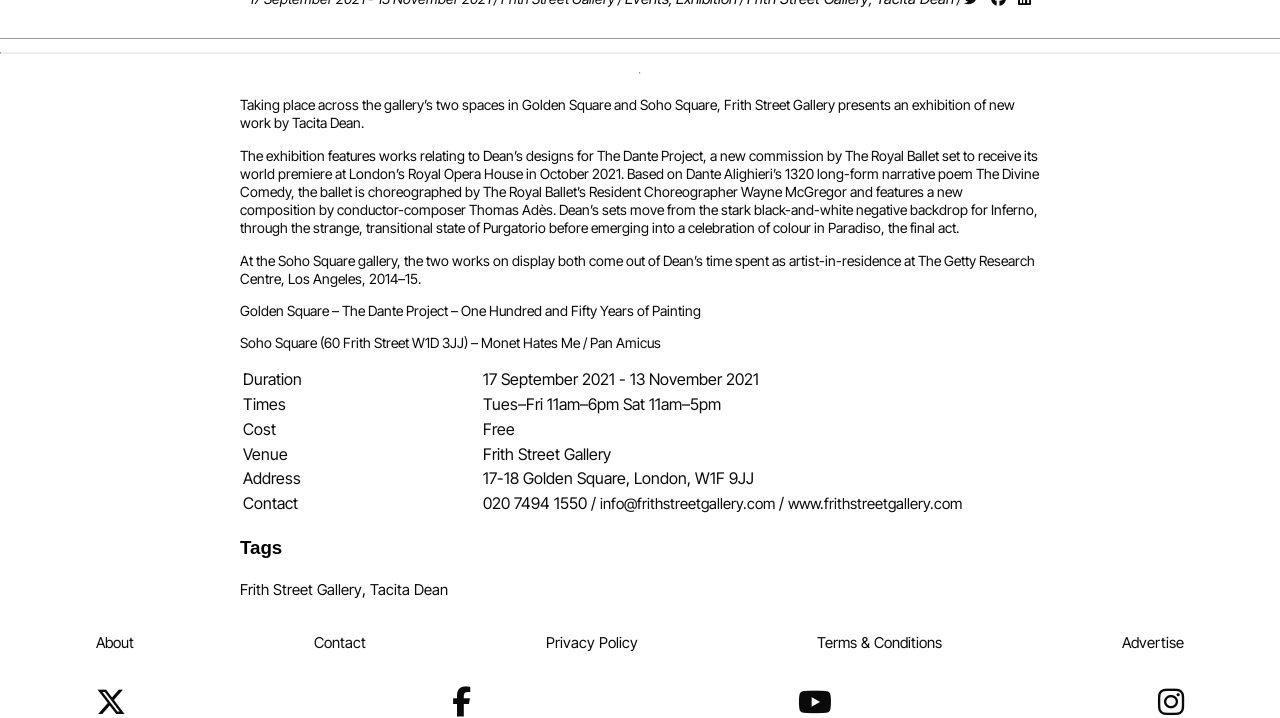Provide a one-word or short-phrase answer to the question:
What is the contact email of the Frith Street Gallery?

info@frithstreetgallery.com